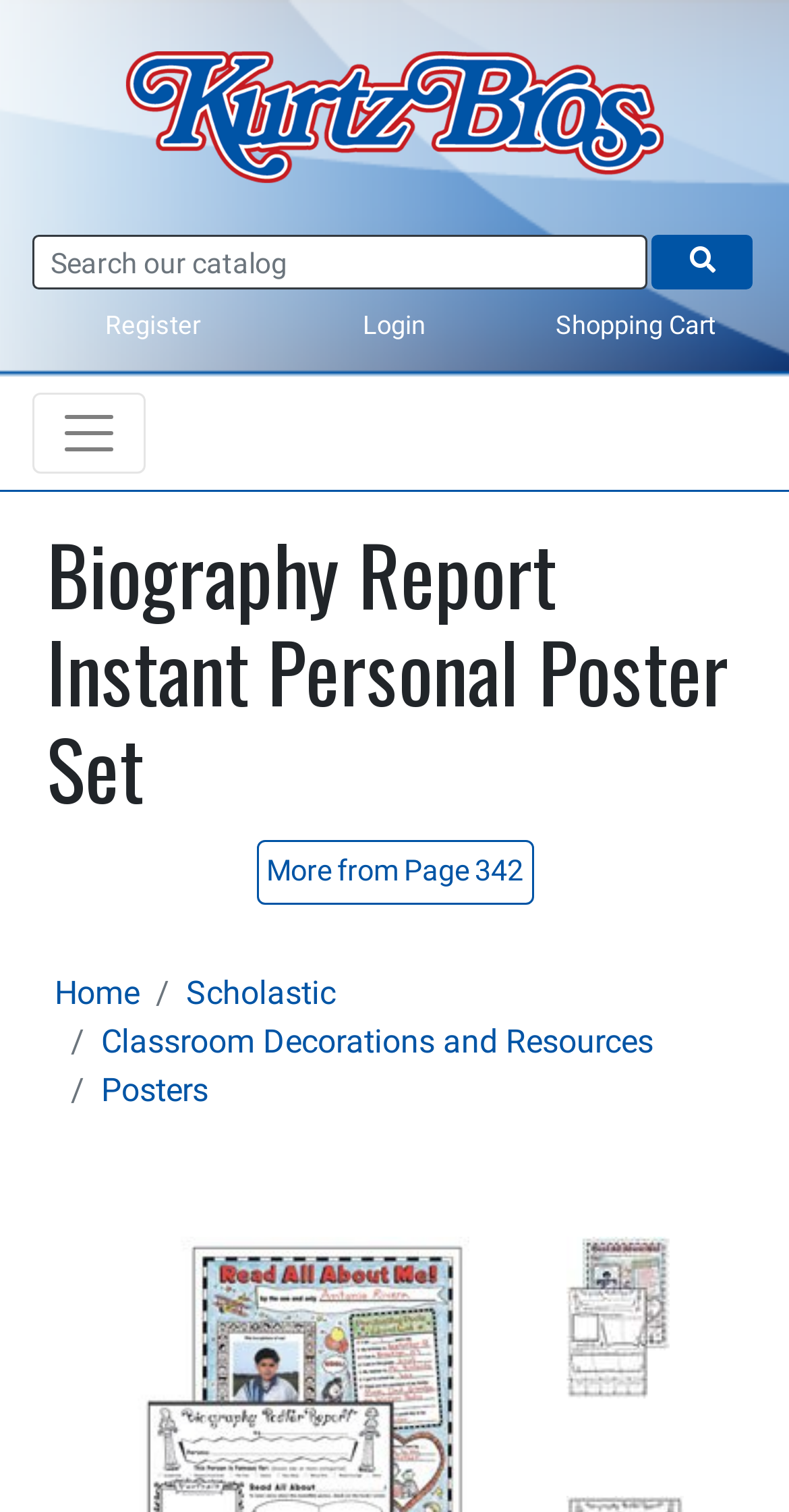Highlight the bounding box coordinates of the element that should be clicked to carry out the following instruction: "Toggle navigation menu". The coordinates must be given as four float numbers ranging from 0 to 1, i.e., [left, top, right, bottom].

[0.041, 0.26, 0.185, 0.314]